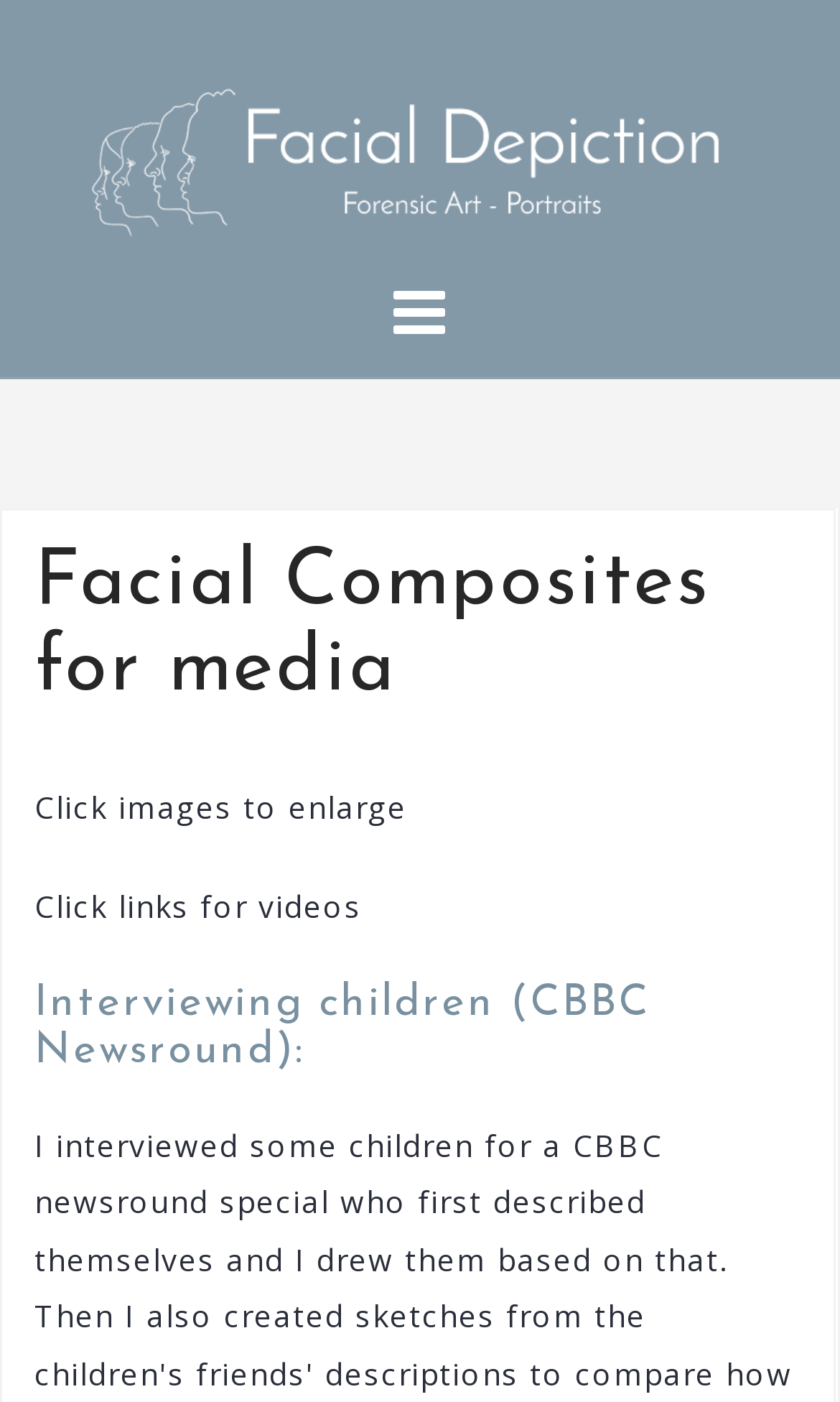Please find and give the text of the main heading on the webpage.

Facial Composites for media